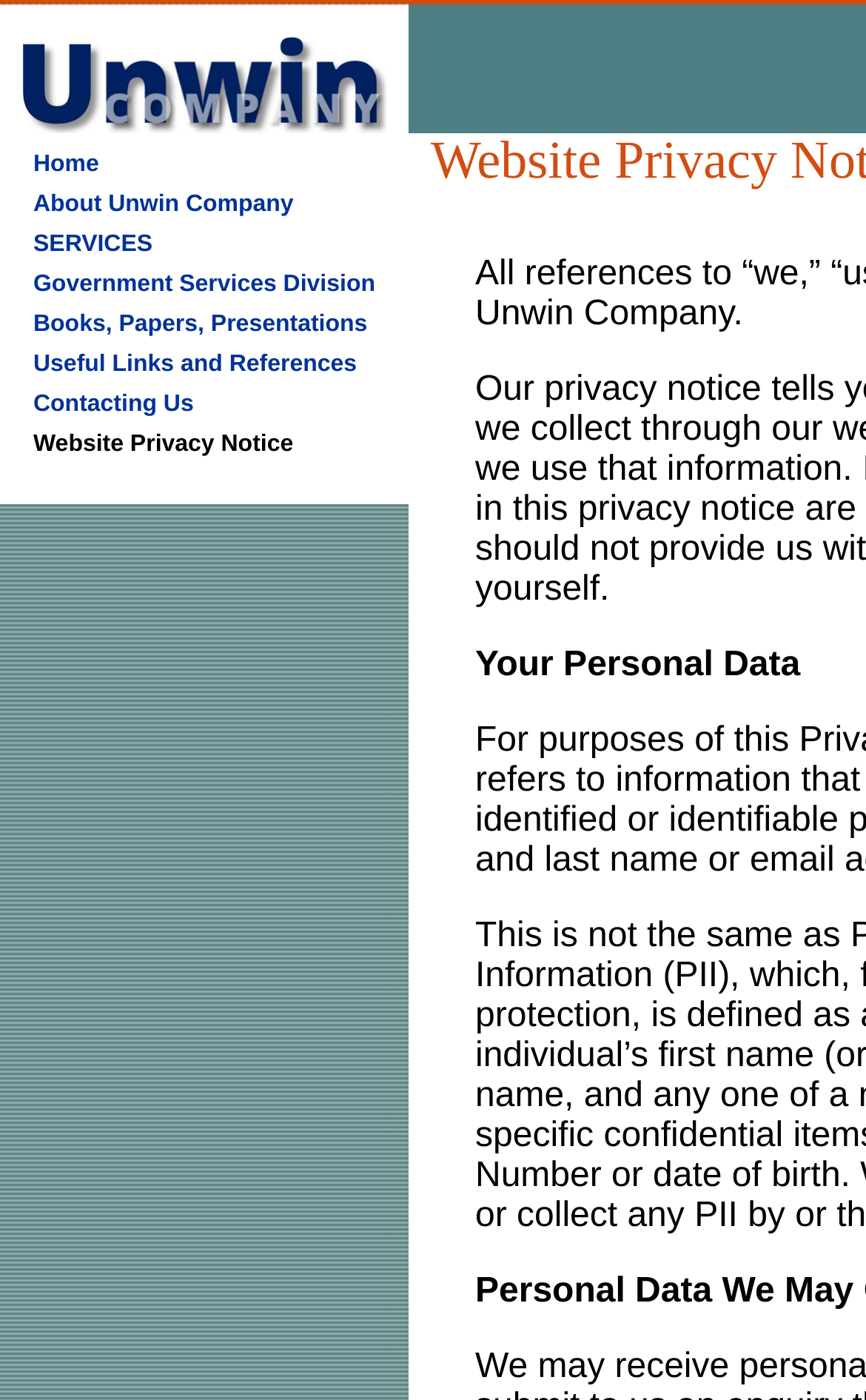Please specify the bounding box coordinates of the region to click in order to perform the following instruction: "Explore SERVICES".

[0.038, 0.164, 0.176, 0.183]